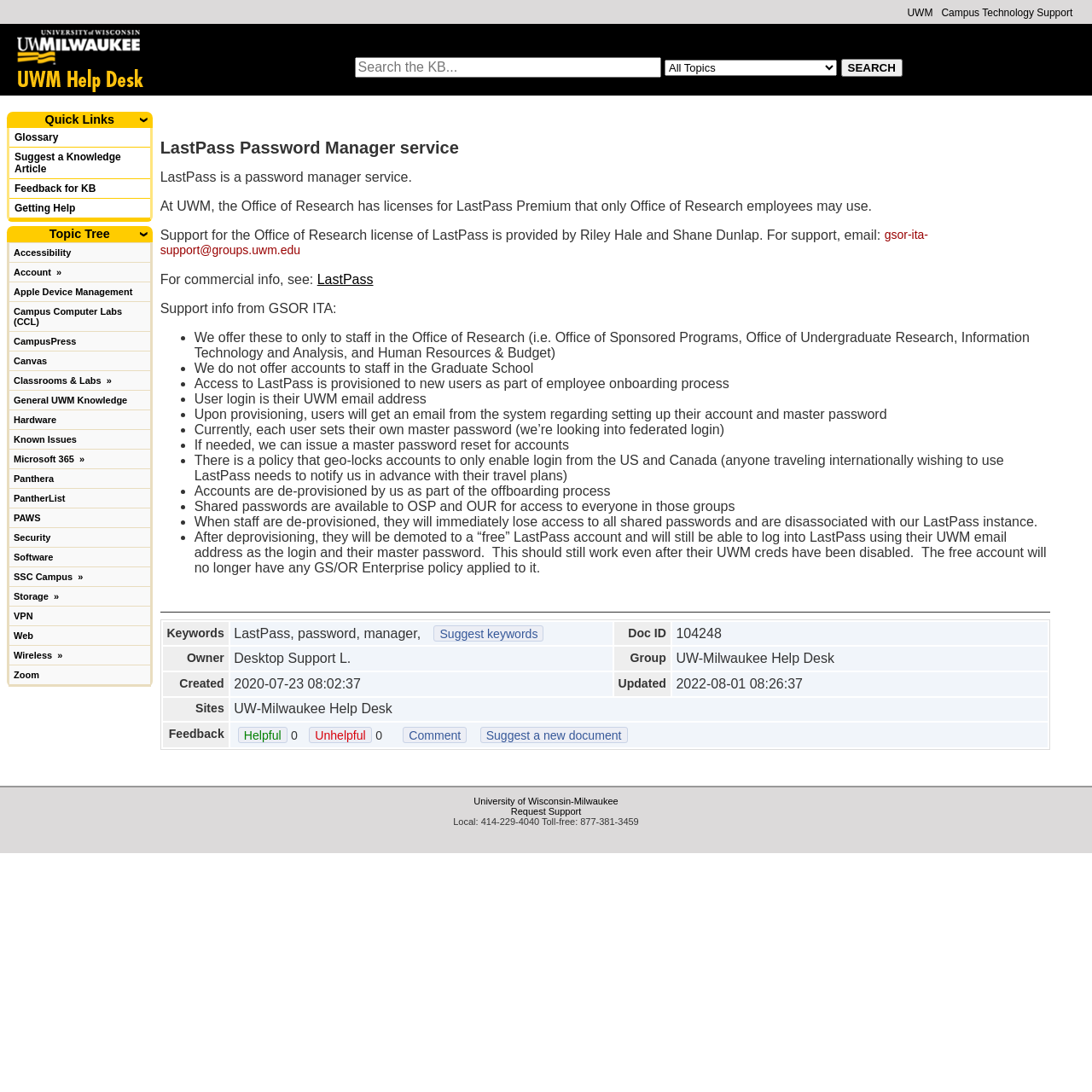Determine the heading of the webpage and extract its text content.

LastPass Password Manager service